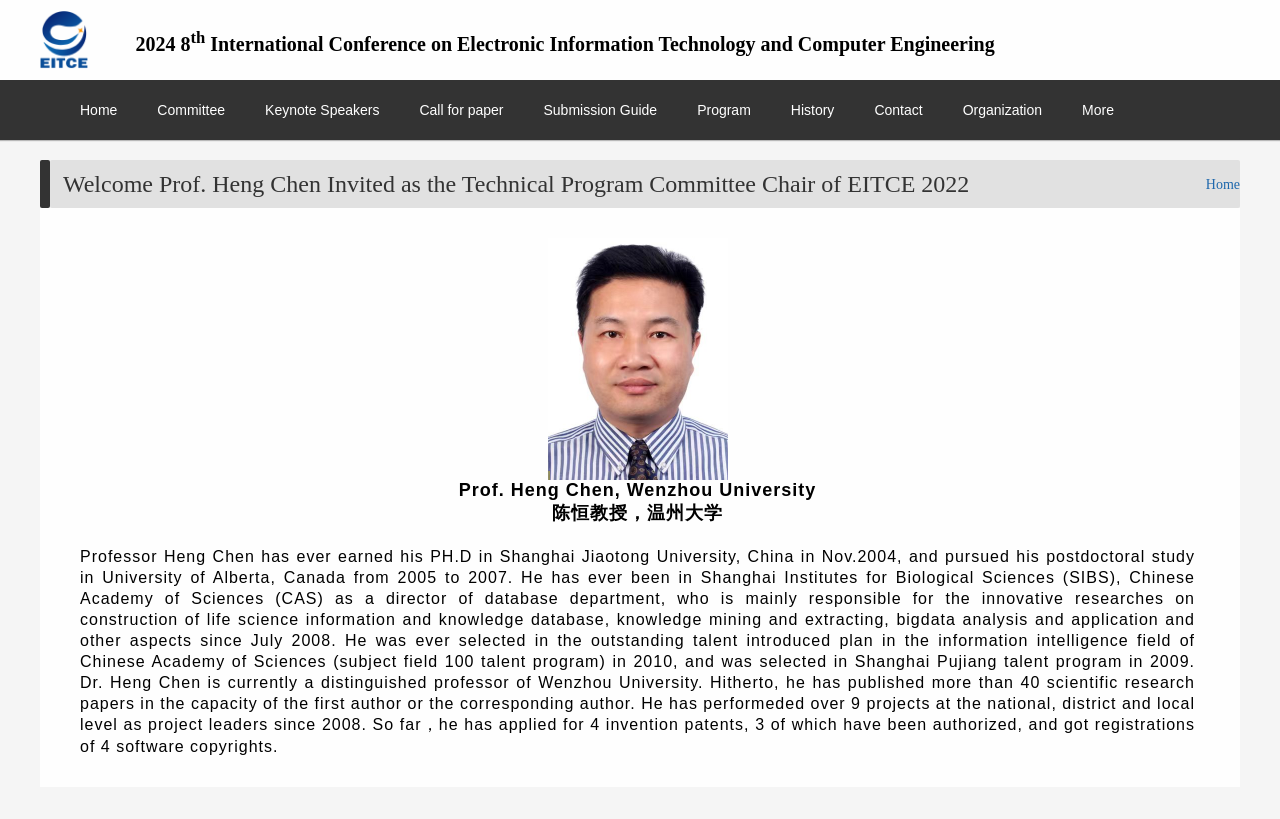How many links are provided in the top navigation bar?
Give a single word or phrase answer based on the content of the image.

9